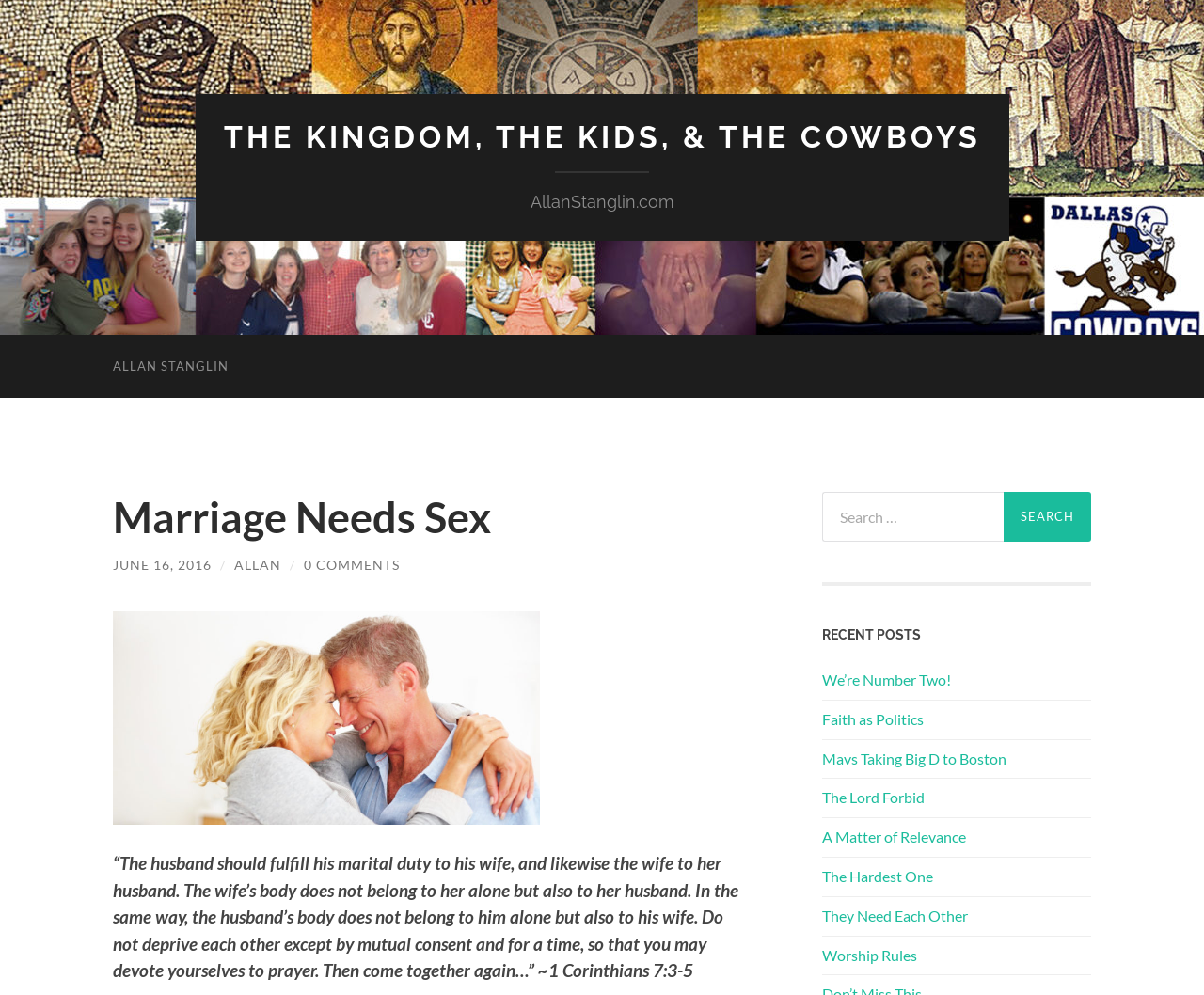Using a single word or phrase, answer the following question: 
What is the Bible verse mentioned?

1 Corinthians 7:3-5